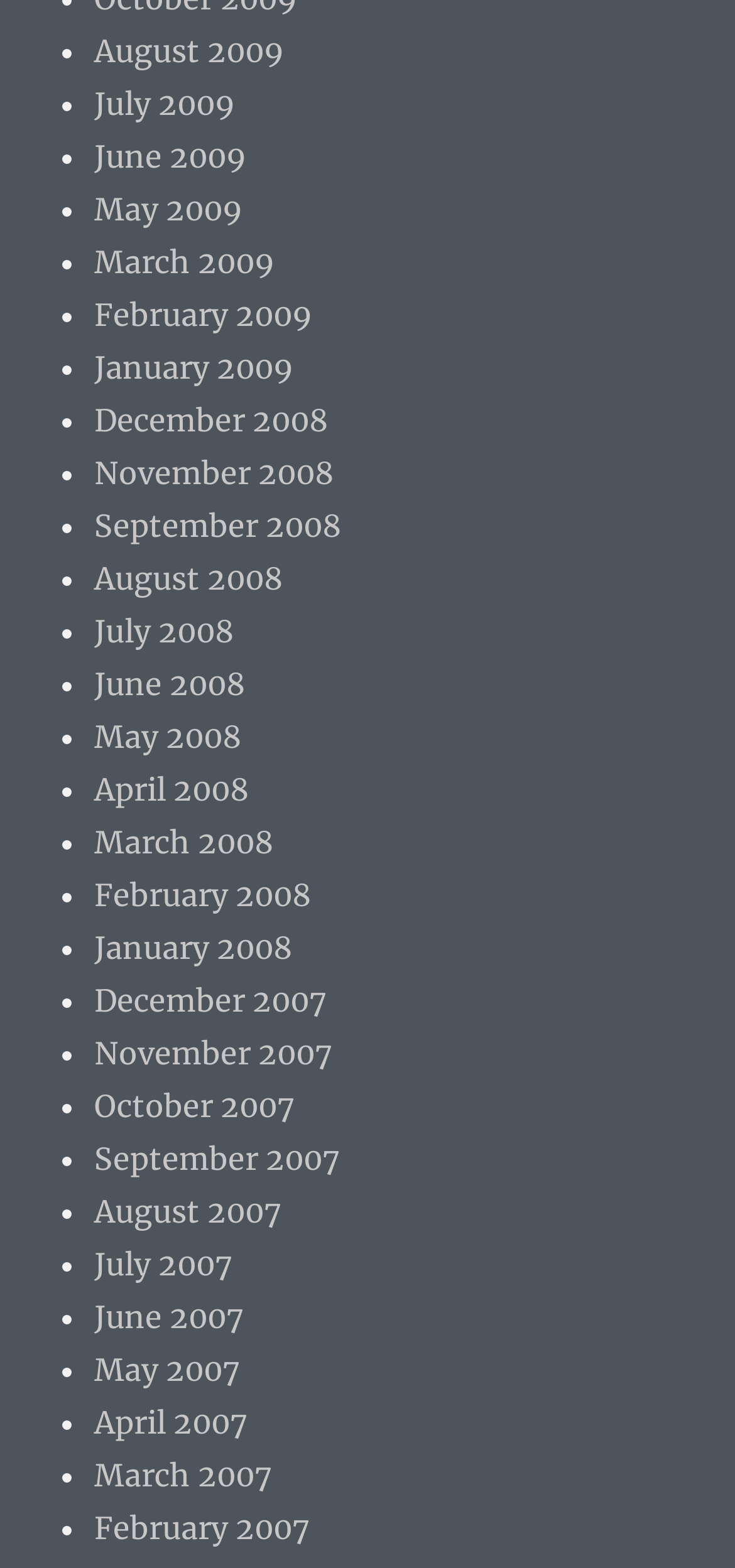How many links are on this webpage?
Provide a one-word or short-phrase answer based on the image.

300